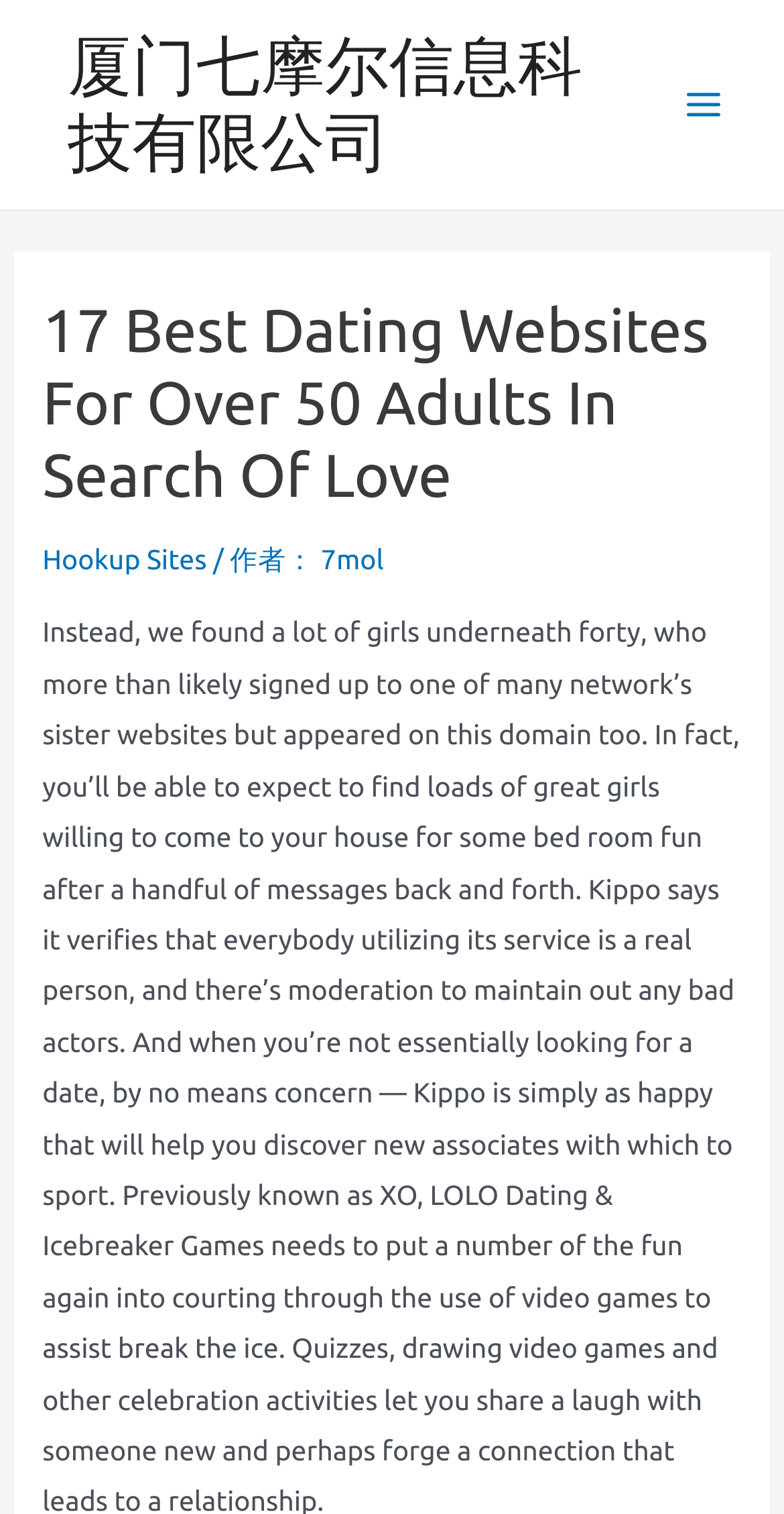Using the description: "厦门七摩尔信息科技有限公司", determine the UI element's bounding box coordinates. Ensure the coordinates are in the format of four float numbers between 0 and 1, i.e., [left, top, right, bottom].

[0.086, 0.019, 0.743, 0.118]